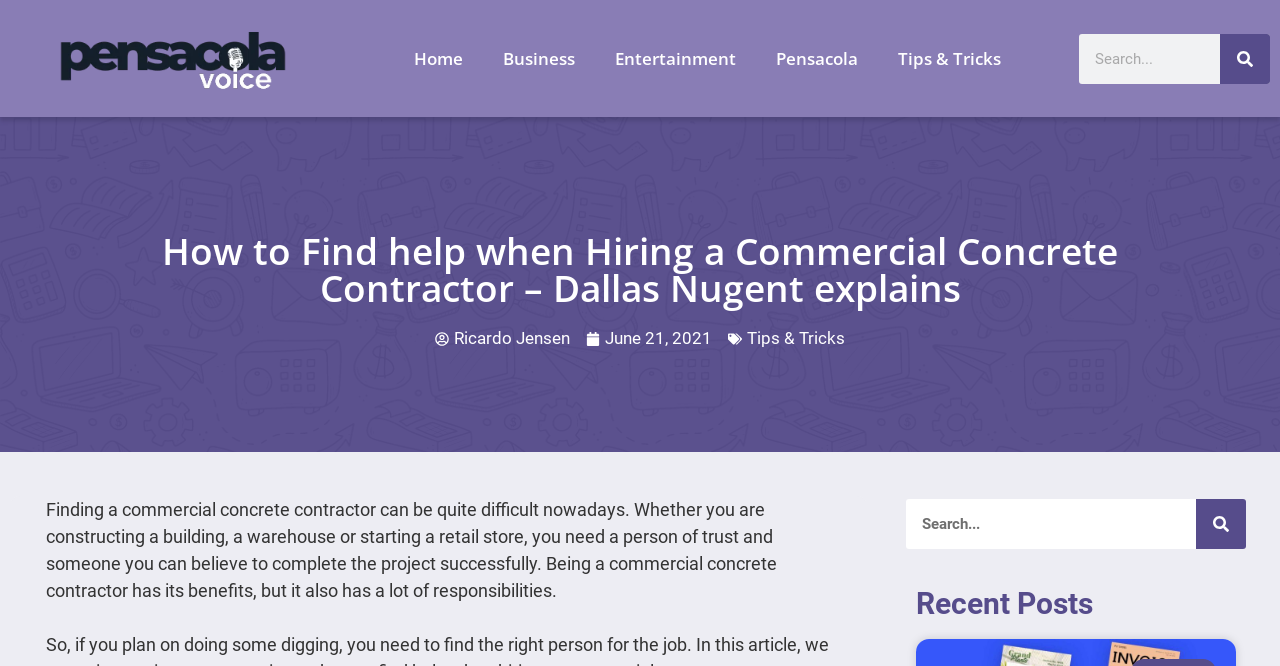Who is the author of the article?
With the help of the image, please provide a detailed response to the question.

I found the author's name by looking at the heading of the article, which is 'How to Find help when Hiring a Commercial Concrete Contractor – Dallas Nugent explains'.